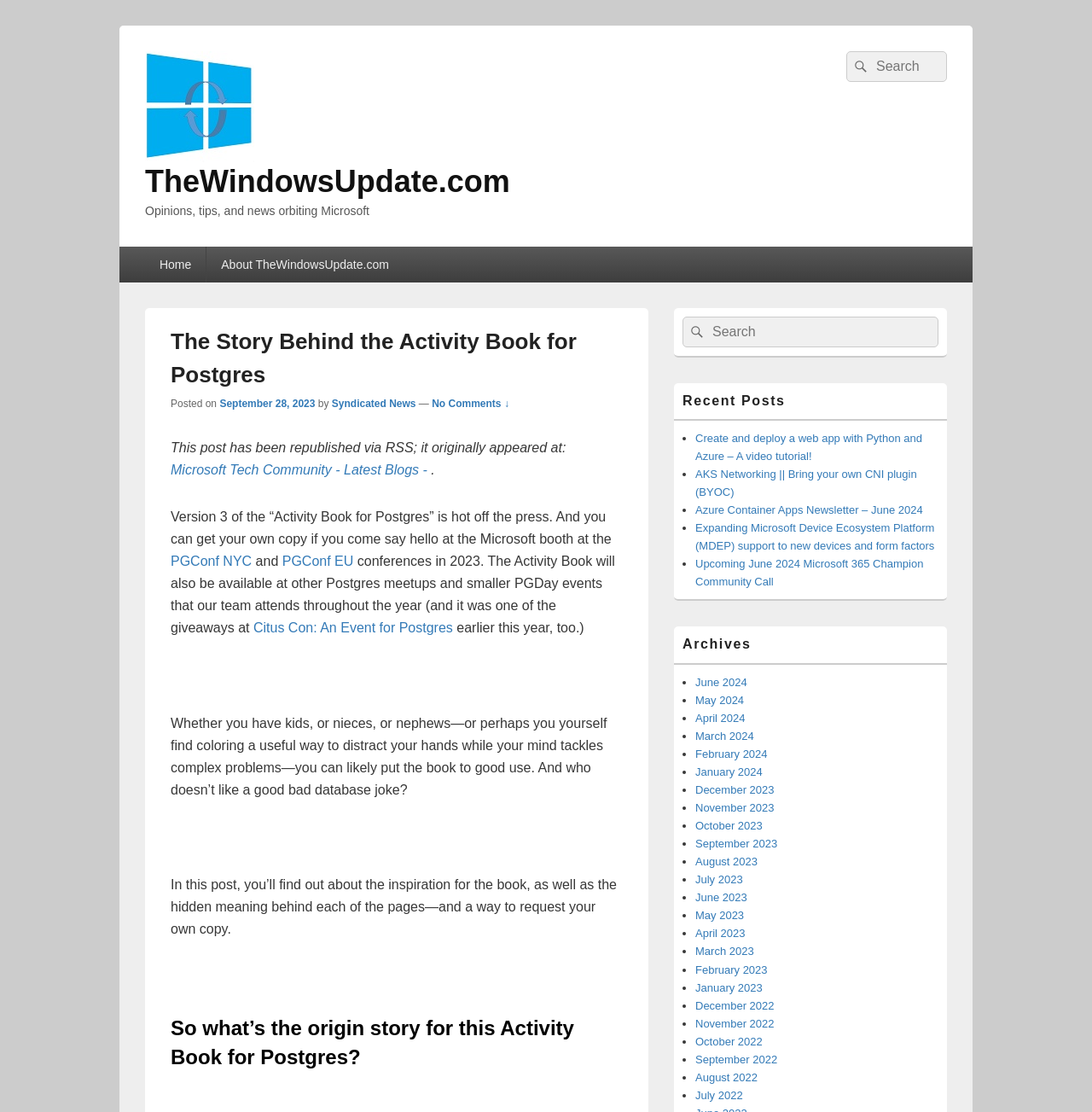Provide a brief response to the question below using a single word or phrase: 
What is the purpose of the search bar?

To search the website